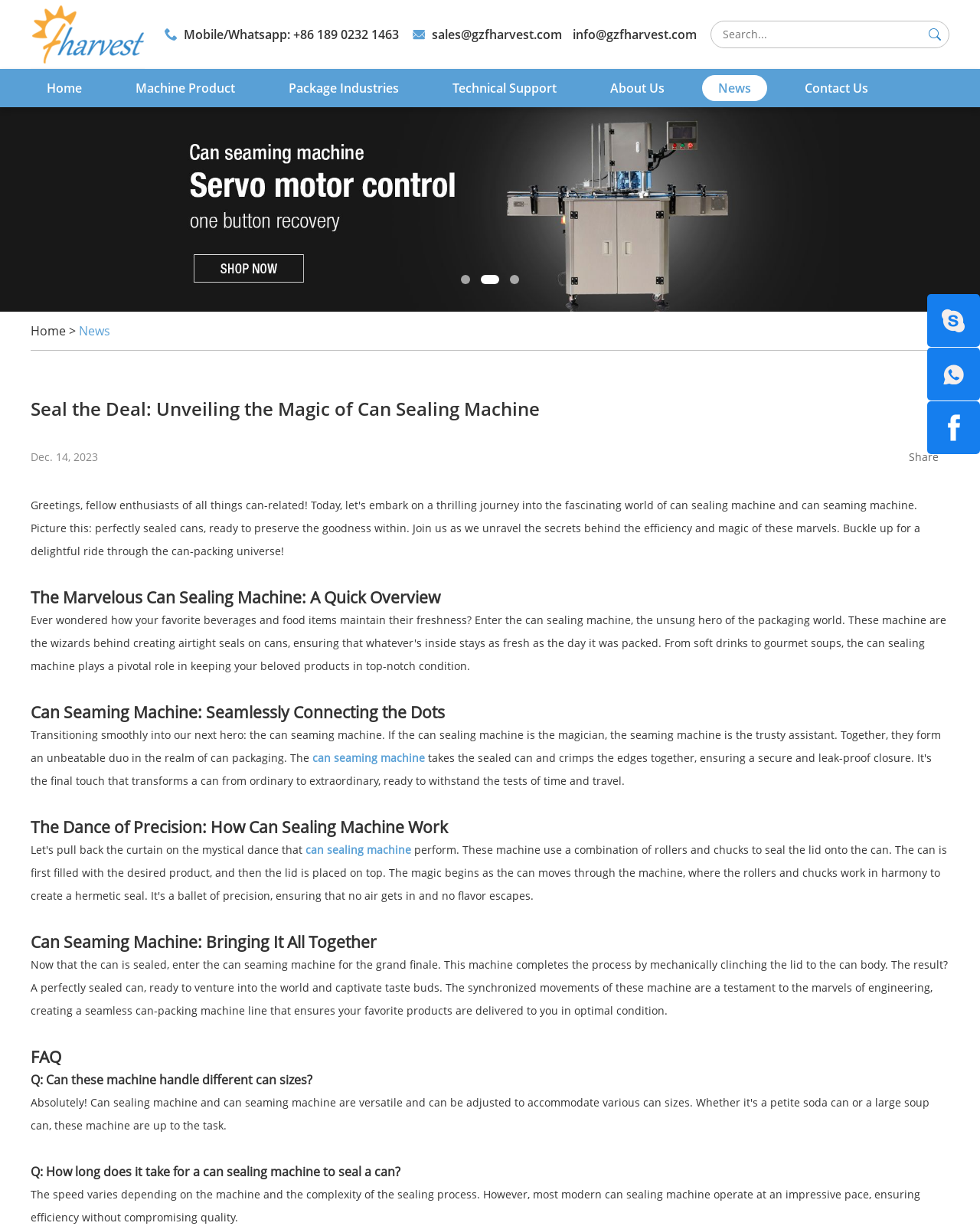Offer a meticulous description of the webpage's structure and content.

This webpage is about can sealing machines and can seaming machines, with a focus on their functions and importance in the packaging industry. At the top left corner, there is a company logo and a link to "Guangzhou Full Harvest Industries Co., Ltd." accompanied by an image. Below this, there are contact details, including a phone number and two email addresses.

On the top right corner, there is a search bar with a button next to it. Above the search bar, there are several links to different sections of the website, including "Home", "Machine Product", "Package Industries", "Technical Support", "About Us", "News", and "Contact Us".

Below the search bar, there is a large image of a can sealing machine that takes up the entire width of the page. Underneath the image, there are several headings and paragraphs of text that provide an overview of can sealing machines and can seaming machines. The text explains how these machines work together to package cans, with the can sealing machine being the "magician" and the can seaming machine being the "trusty assistant".

The webpage also includes several subheadings, including "The Marvelous Can Sealing Machine: A Quick Overview", "Can Seaming Machine: Seamlessly Connecting the Dots", "The Dance of Precision: How Can Sealing Machine Work", and "Can Seaming Machine: Bringing It All Together". These sections provide more detailed information about the machines and their functions.

Towards the bottom of the page, there is an FAQ section with several questions and answers about the machines, including their ability to handle different can sizes and their operating speed.